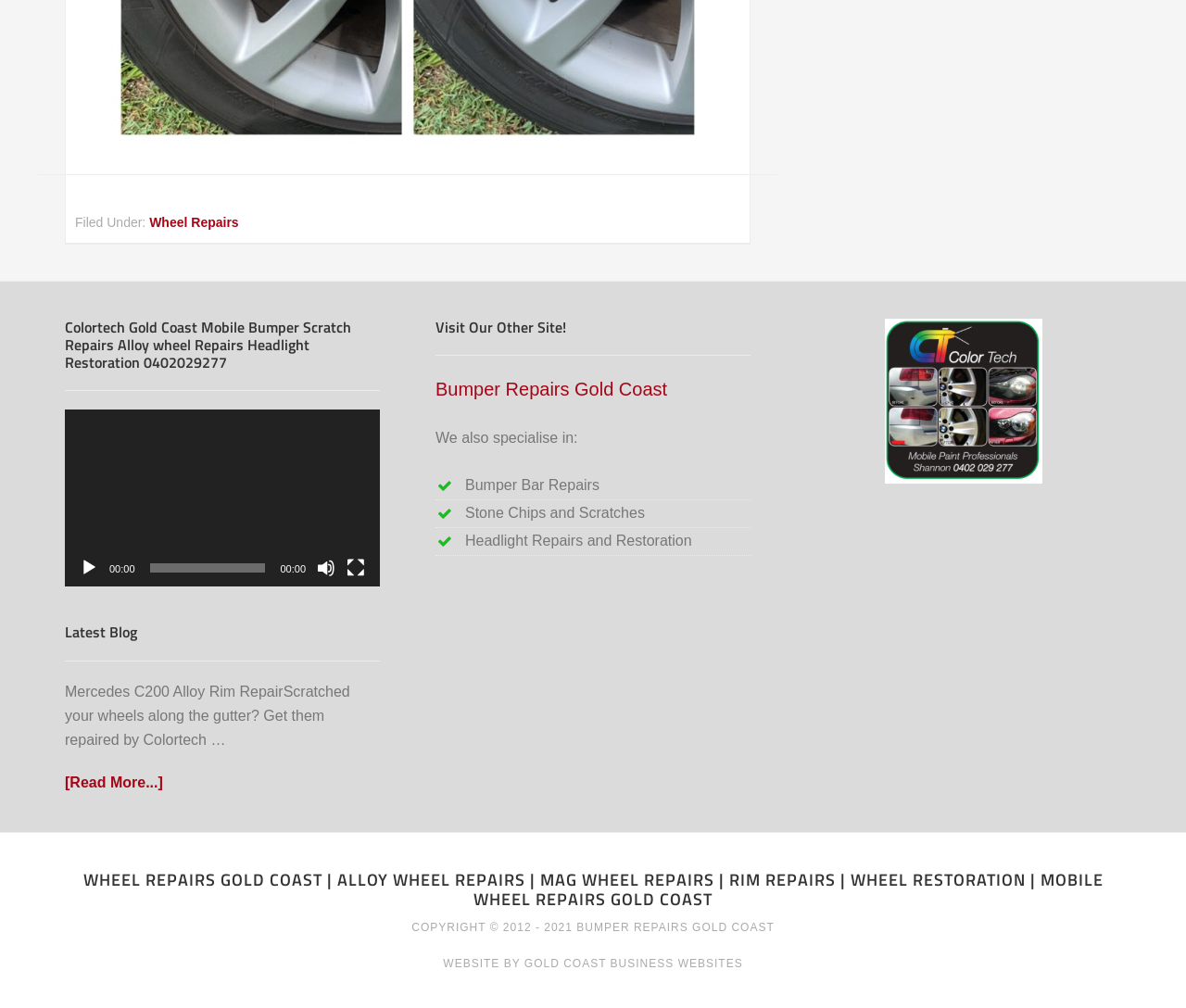What is the main service provided by Colortech?
Based on the visual content, answer with a single word or a brief phrase.

Wheel Repairs